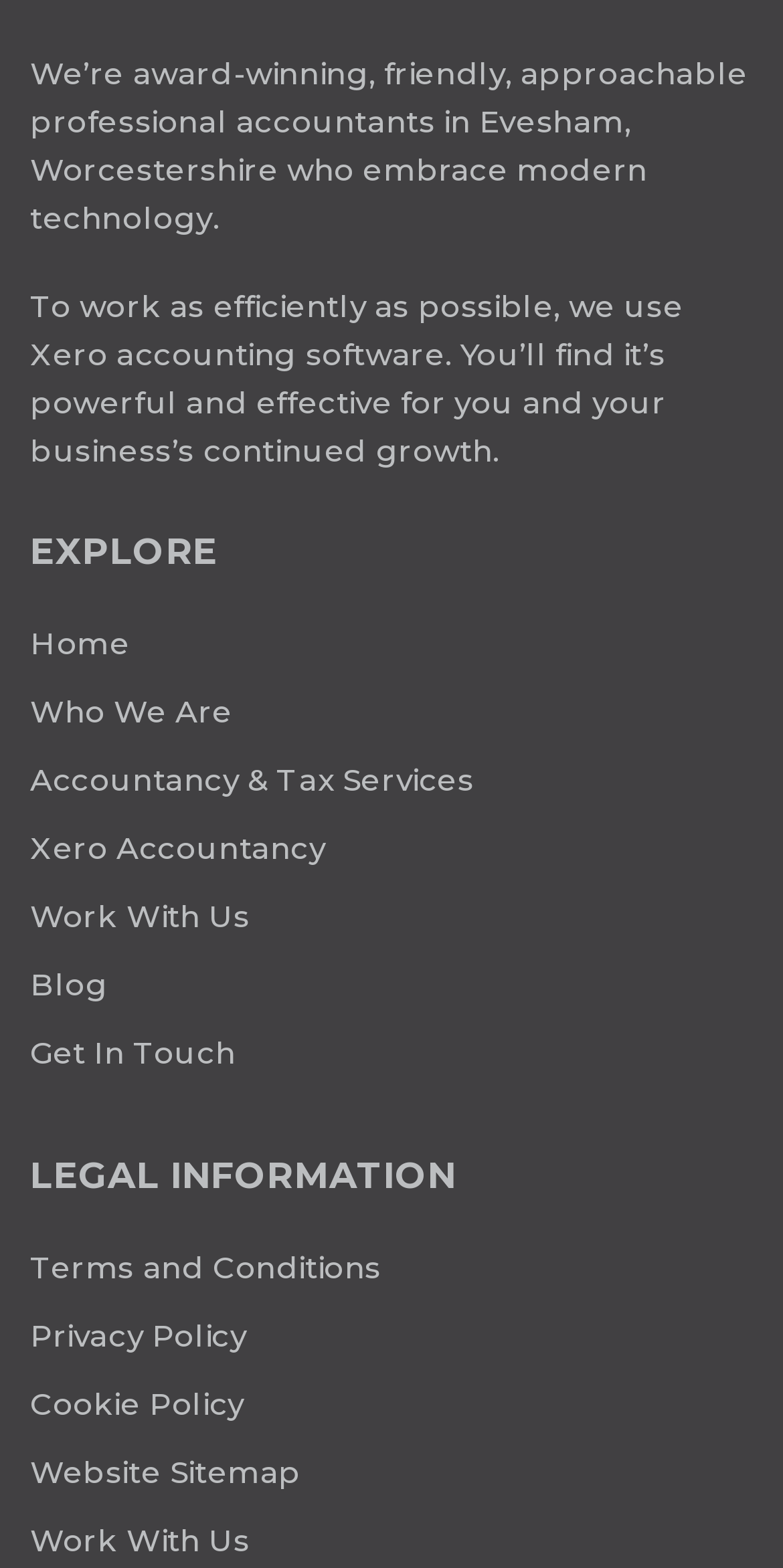What software do they use for accounting?
Refer to the screenshot and respond with a concise word or phrase.

Xero